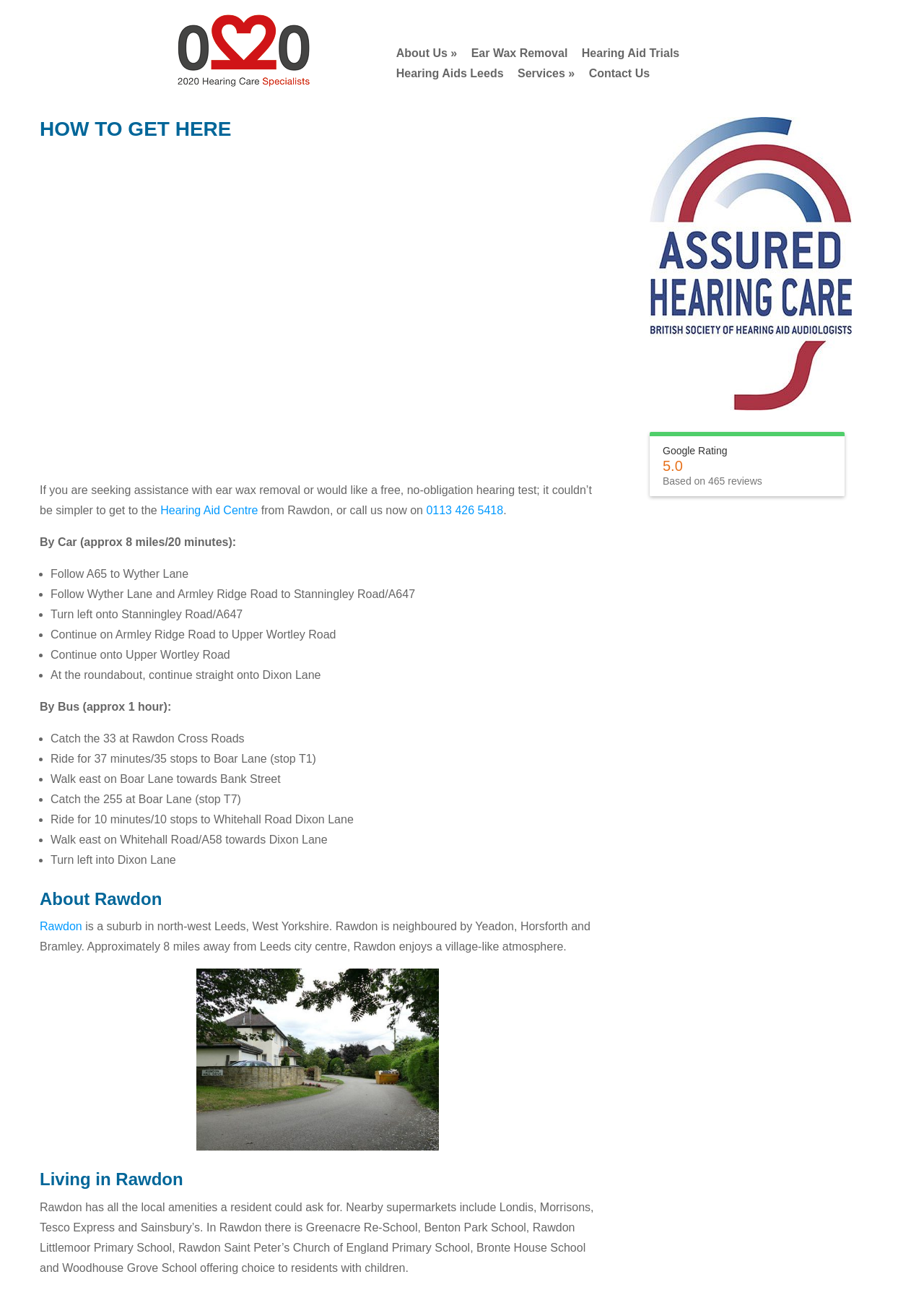Explain the webpage in detail.

This webpage is about 2020 Hearing, a hearing aid center in Rawdon, Leeds. At the top, there is a logo of "2020 Hearing Care Specialist" with a link to the homepage. Below the logo, there are several navigation links, including "About Us", "Ear Wax Removal", "Hearing Aid Trials", "Hearing Aids Leeds", "Services", and "Contact Us".

The main content of the page is divided into several sections. The first section is about how to get to the hearing aid center, with a heading "HOW TO GET HERE". Below the heading, there is an iframe, likely an embedded map, and a paragraph of text describing how to reach the center from Rawdon. There are also two links, one to the "Hearing Aid Centre" and another to the phone number "0113 426 5418".

The next section provides directions to the center by car and by bus, with detailed instructions and a list of steps to follow. The directions are presented in a clear and organized manner, with bullet points and concise text.

Following the directions, there is a section about Rawdon, with a heading "About Rawdon". This section provides a brief description of Rawdon, including its location and neighboring areas. There is also a link to "Rawdon" and an image with a caption "hearing test rawdon".

The next section is about living in Rawdon, with a heading "Living in Rawdon". This section describes the local amenities available in Rawdon, including supermarkets and schools.

At the bottom of the page, there are several additional elements, including a logo of the "British Society of Hearing Aid Audiologists" with a link, and a section displaying the Google rating of the hearing aid center, with a rating of 5.0 based on 465 reviews.